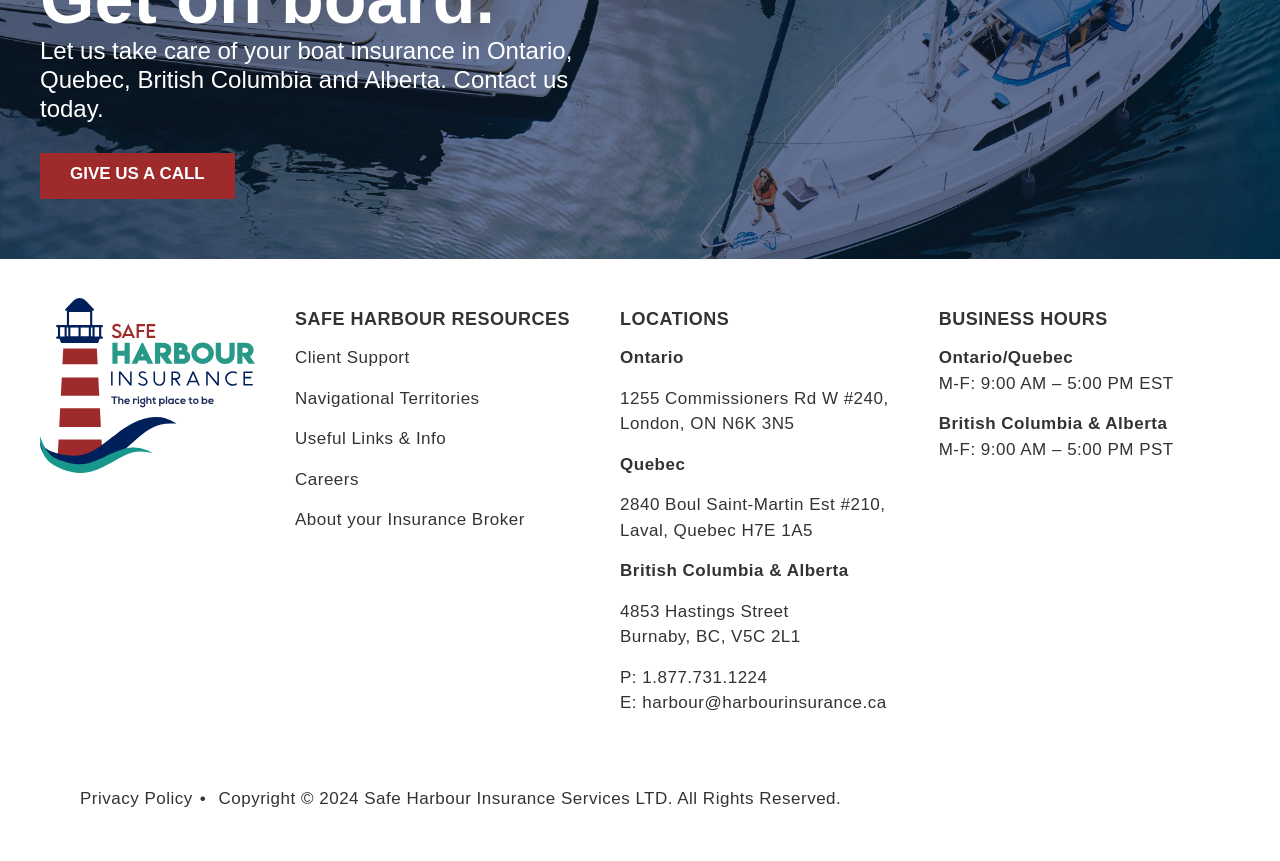Locate the bounding box coordinates of the clickable area to execute the instruction: "Call Safe Harbour Insurance". Provide the coordinates as four float numbers between 0 and 1, represented as [left, top, right, bottom].

[0.502, 0.775, 0.6, 0.798]